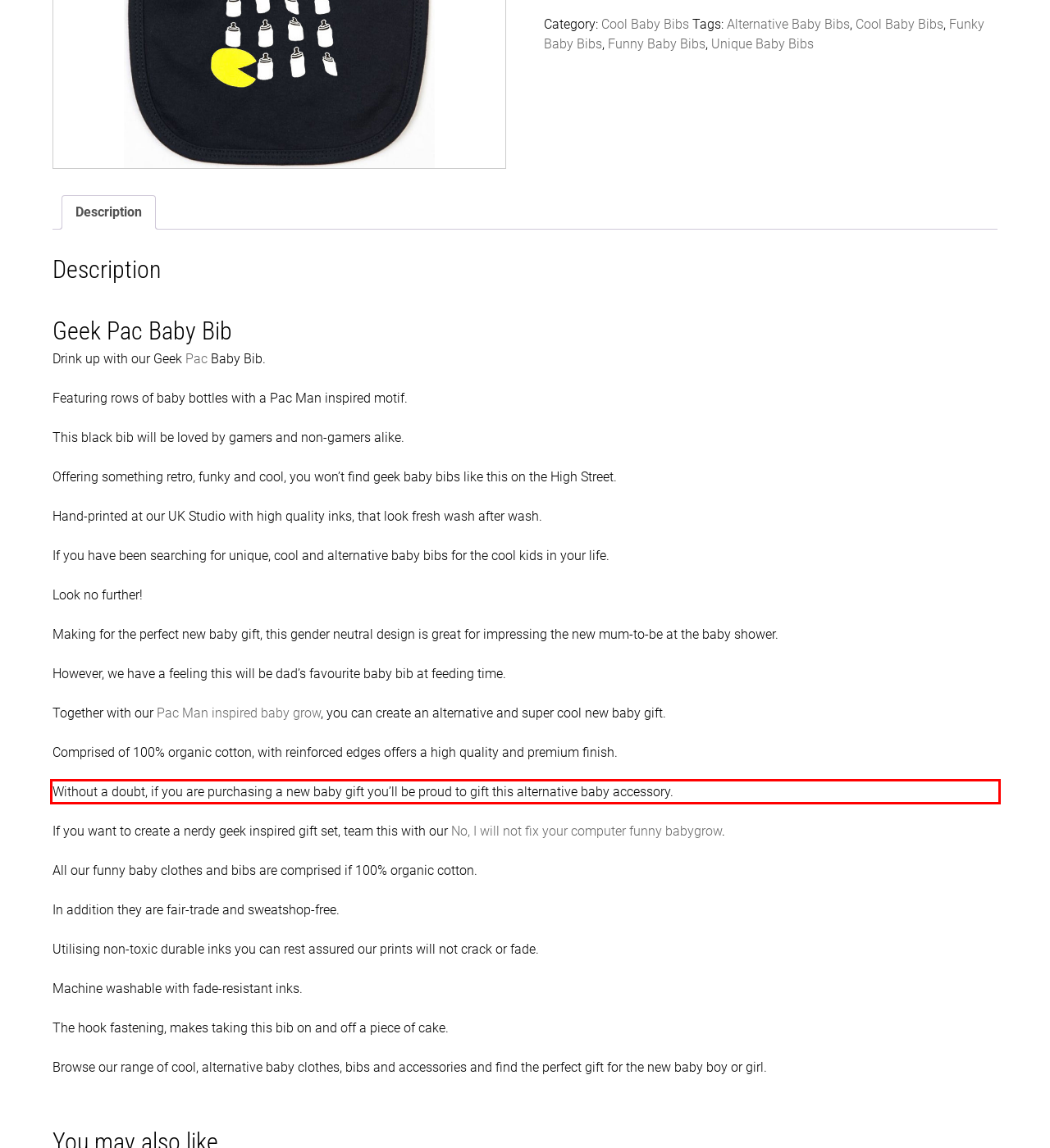You are given a webpage screenshot with a red bounding box around a UI element. Extract and generate the text inside this red bounding box.

Without a doubt, if you are purchasing a new baby gift you’ll be proud to gift this alternative baby accessory.